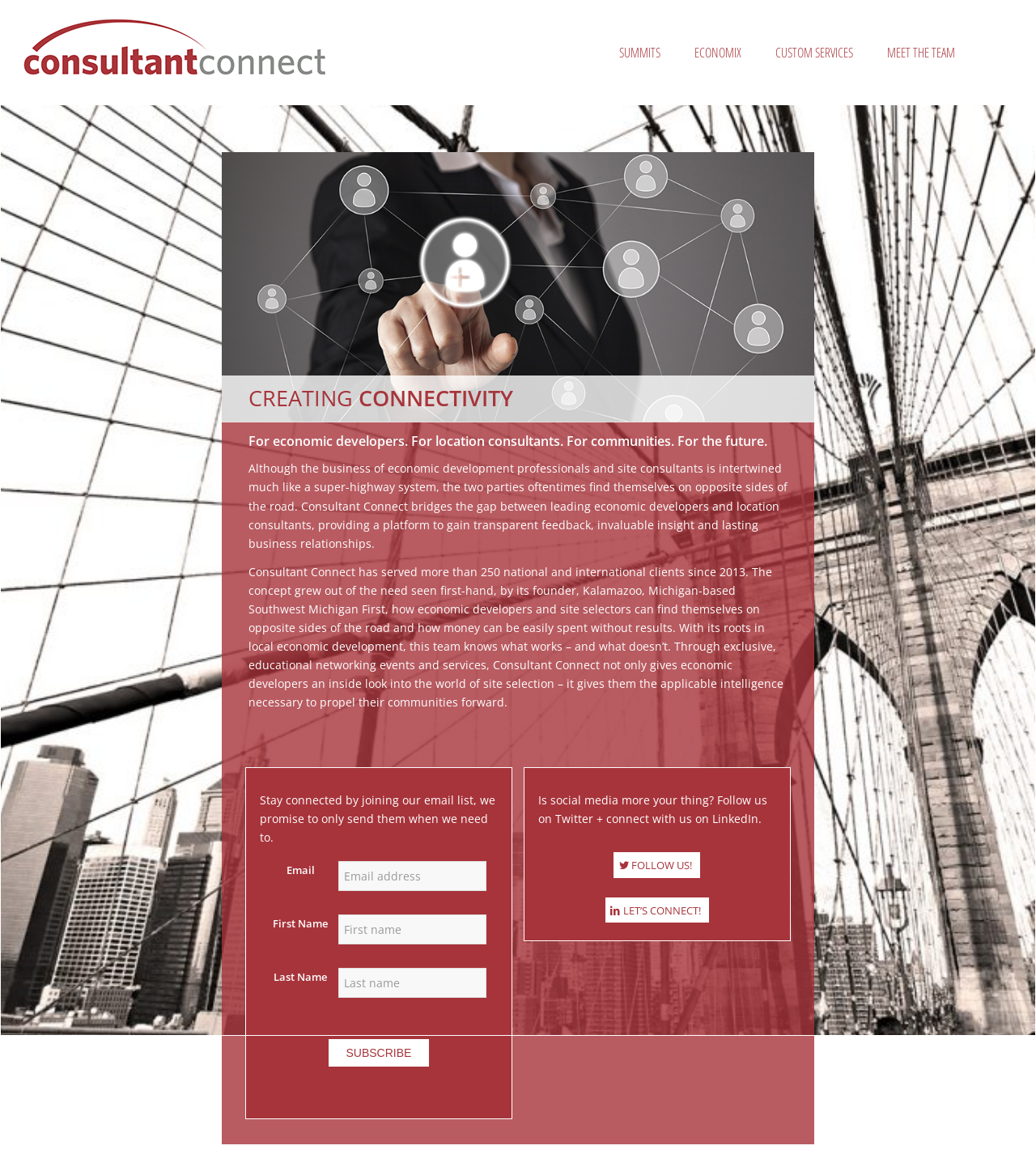Provide an in-depth caption for the elements present on the webpage.

The webpage is titled "CONSULTANT CONNECT - Consultant Connect" and appears to be a professional services website. At the top, there is a logo image with the text "Consultant Connect" next to it, which is also a clickable link. 

To the right of the logo, there are four horizontal navigation links: "SUMMITS", "ECONOMIX", "CUSTOM SERVICES", and "MEET THE TEAM". 

Below the navigation links, there is a large section that takes up most of the page. This section is divided into two parts. On the left, there is a large image that spans the entire height of the section. On the right, there are several blocks of text and a few form fields. 

The first block of text is a heading that reads, "For economic developers. For location consultants. For communities. For the future." Below this heading, there is a paragraph of text that explains the purpose of Consultant Connect, which is to bridge the gap between economic developers and location consultants. 

The next block of text is a longer paragraph that describes the history and services of Consultant Connect. It mentions that the company has served over 250 clients since 2013 and provides exclusive networking events and services to help economic developers and location consultants work together more effectively. 

Below these paragraphs, there is a section that invites visitors to stay connected by joining an email list. This section includes a few form fields to collect the visitor's email address, first name, and last name, as well as a "Subscribe" button. 

Finally, at the bottom of the page, there is a section that encourages visitors to follow Consultant Connect on social media, with links to Twitter and LinkedIn.